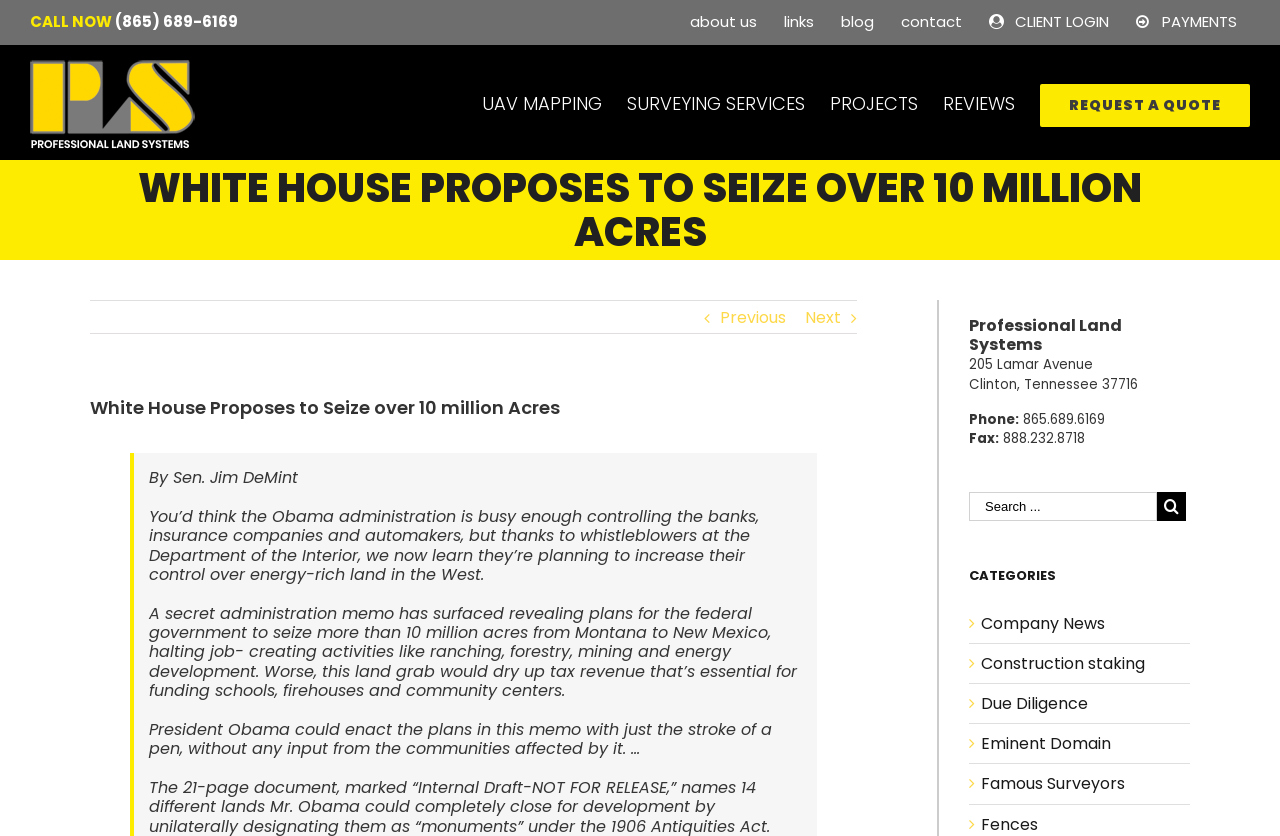Please answer the following question using a single word or phrase: 
What is the purpose of the 'REQUEST A QUOTE' button?

To request a quote